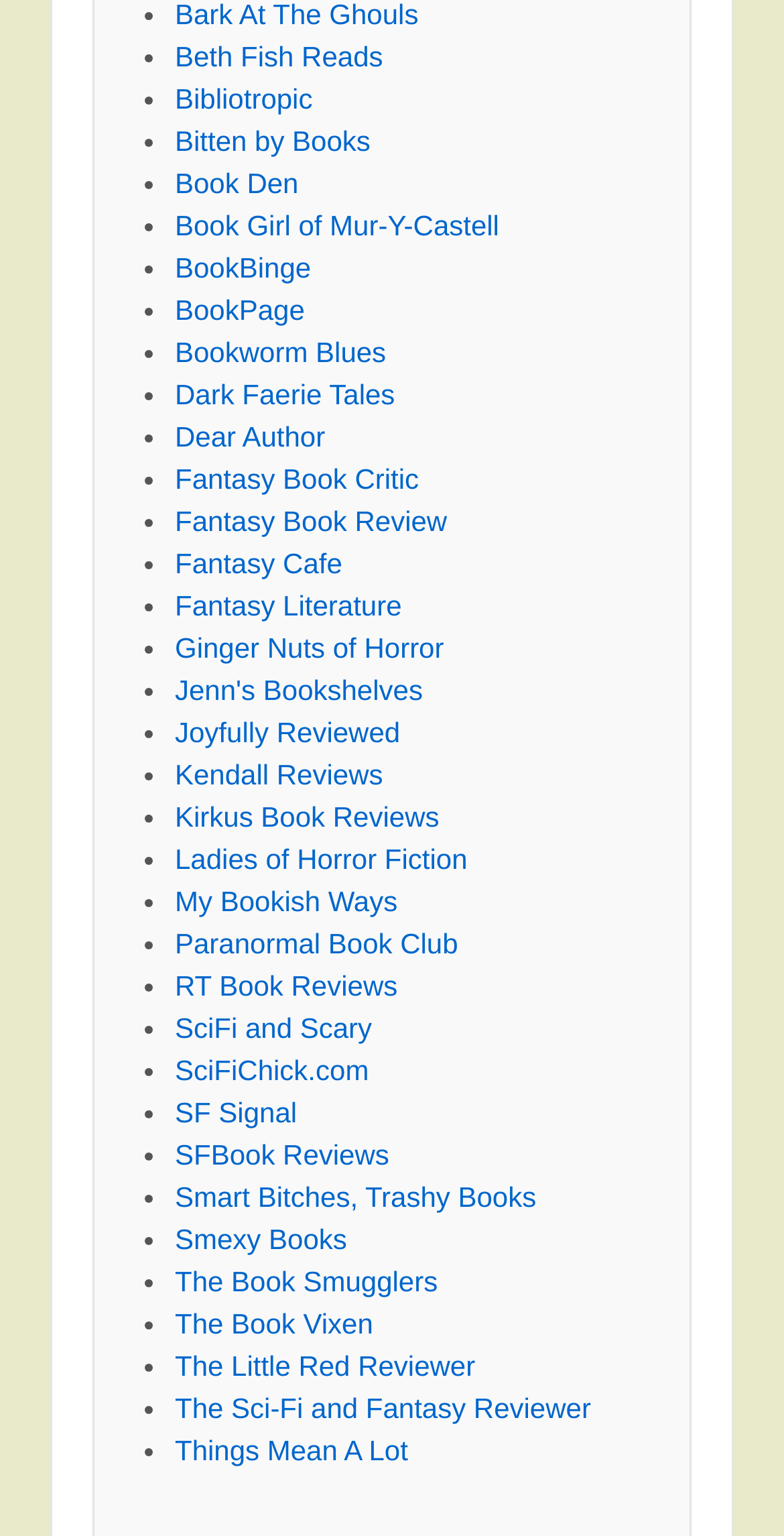Please provide a detailed answer to the question below by examining the image:
What is the first book review website listed?

I looked at the first link on the webpage and found that it is 'Beth Fish Reads'.